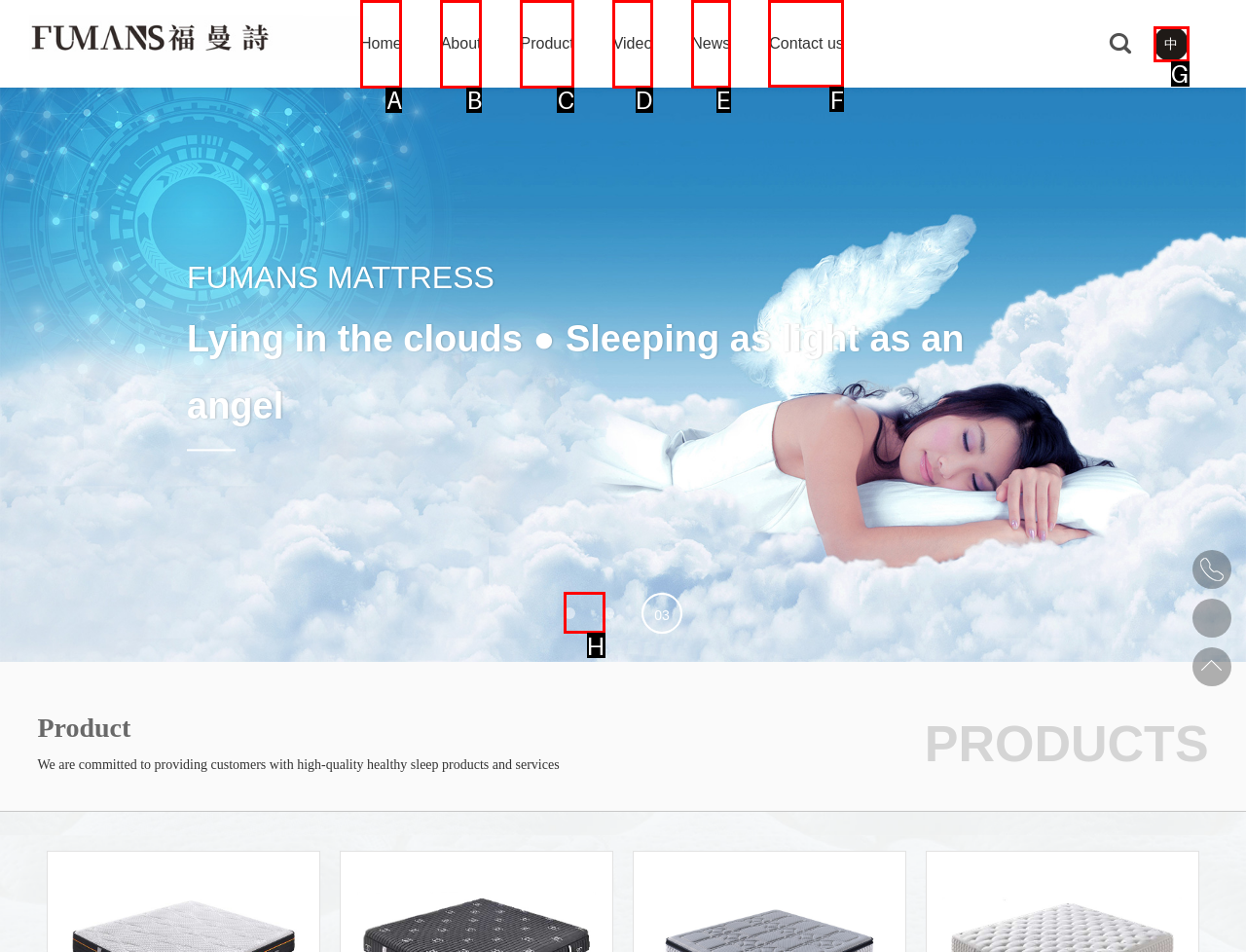Indicate the letter of the UI element that should be clicked to accomplish the task: Click the Contact us link. Answer with the letter only.

F